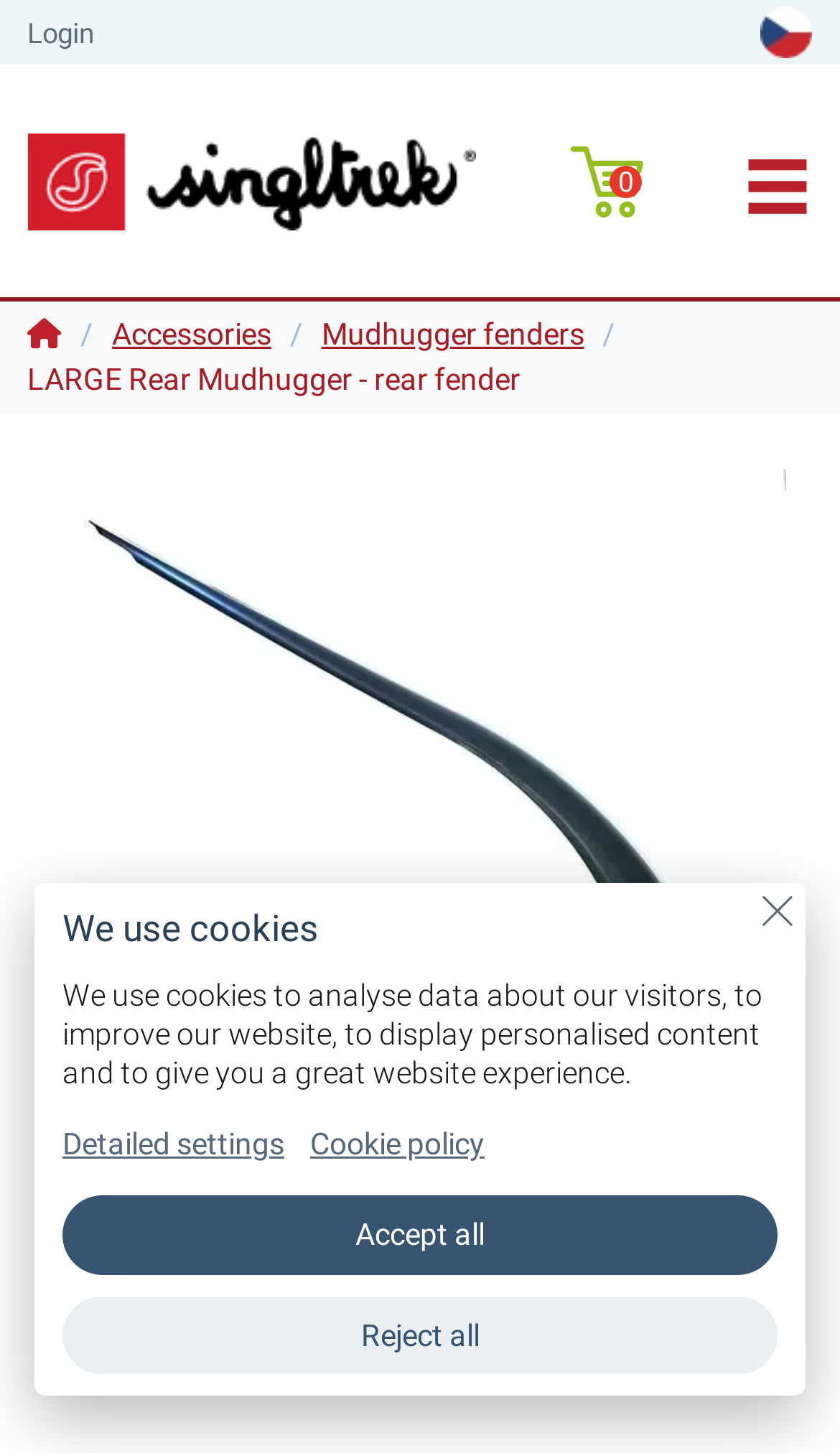Is there a login option available?
Utilize the image to construct a detailed and well-explained answer.

The login option can be found in the top-left corner of the webpage, where it says 'Login'. This suggests that users can log in to their accounts on this website.